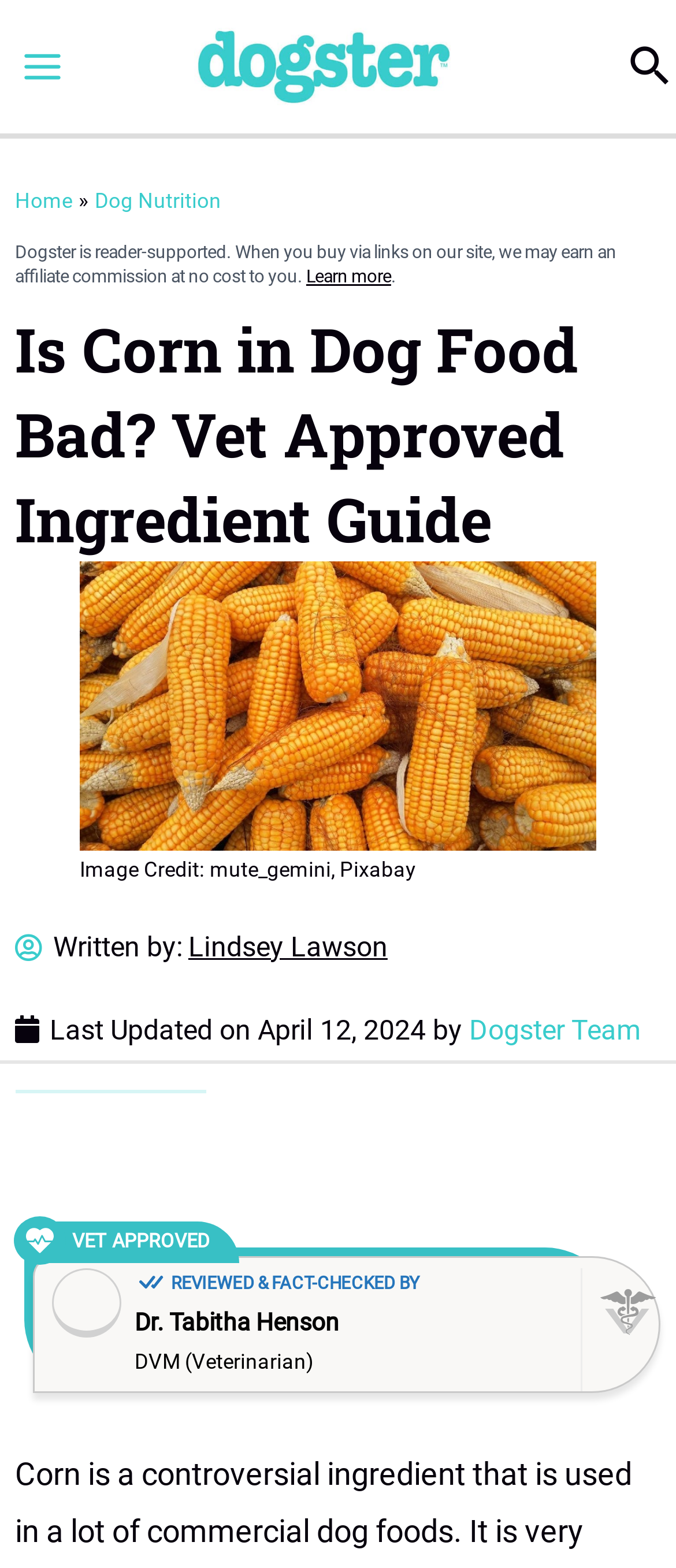Locate the bounding box coordinates for the element described below: "Search". The coordinates must be four float values between 0 and 1, formatted as [left, top, right, bottom].

[0.923, 0.017, 1.0, 0.067]